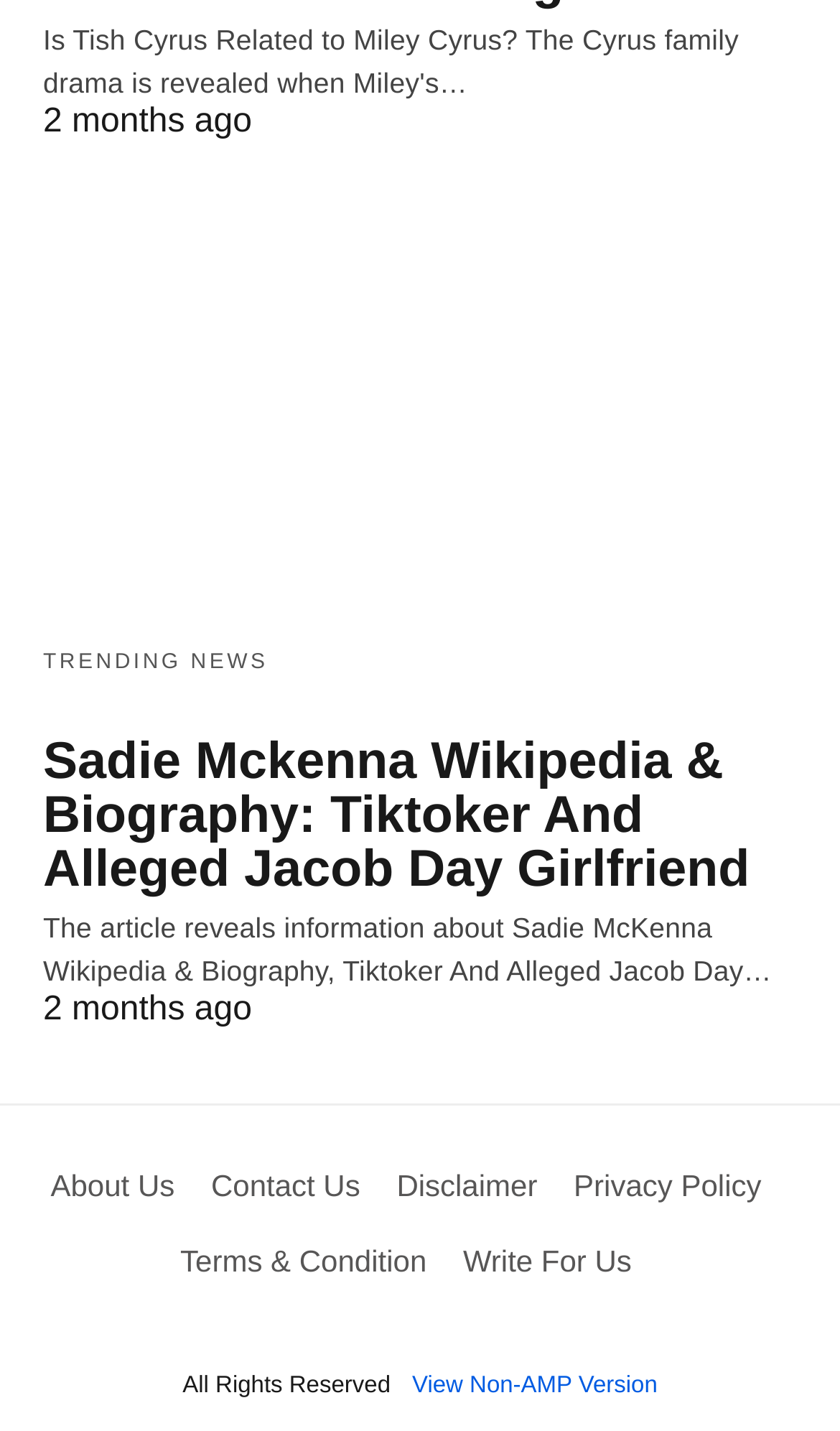Respond with a single word or phrase for the following question: 
What is the copyright status of the webpage?

All Rights Reserved